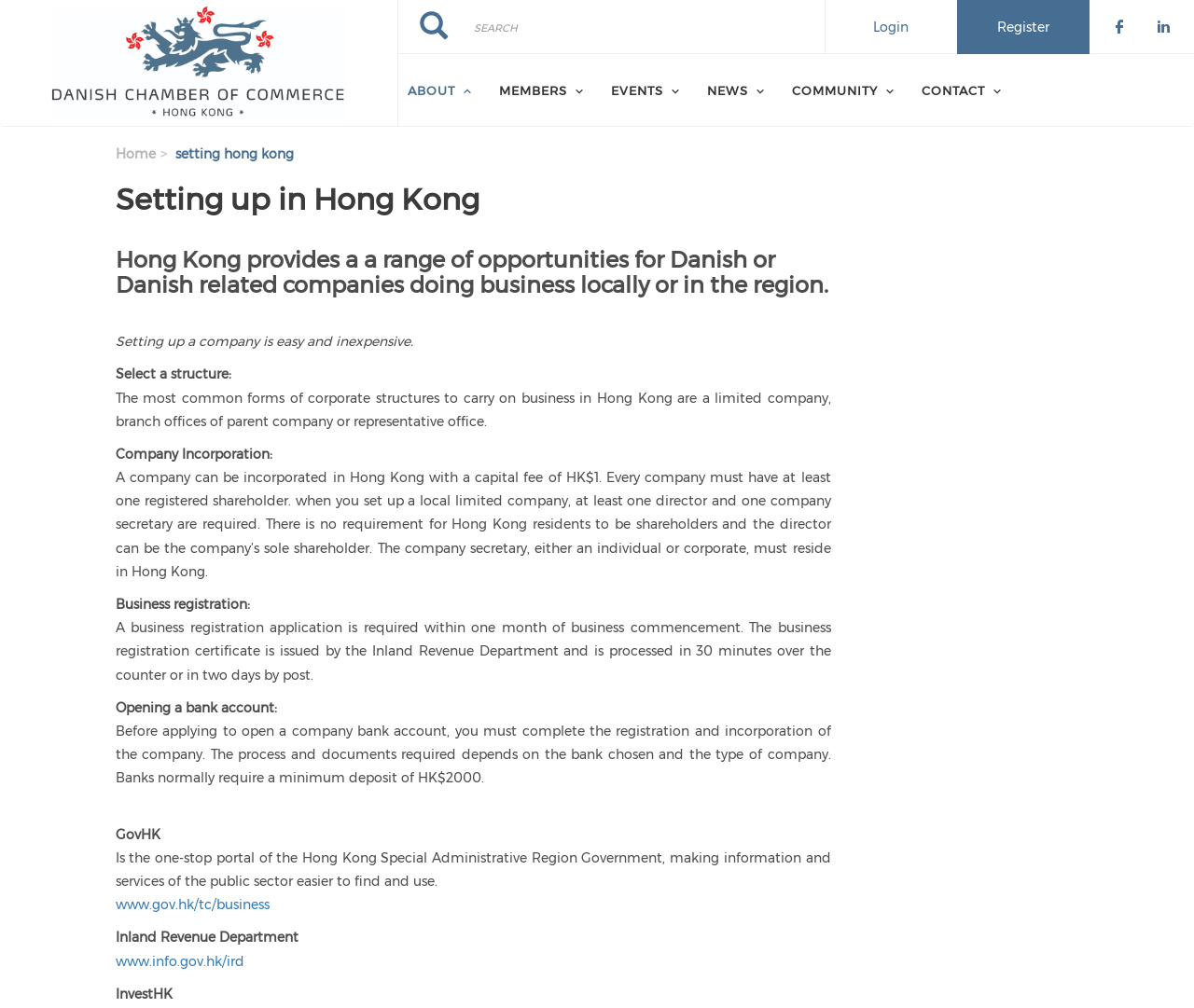Extract the primary header of the webpage and generate its text.

Setting up in Hong Kong